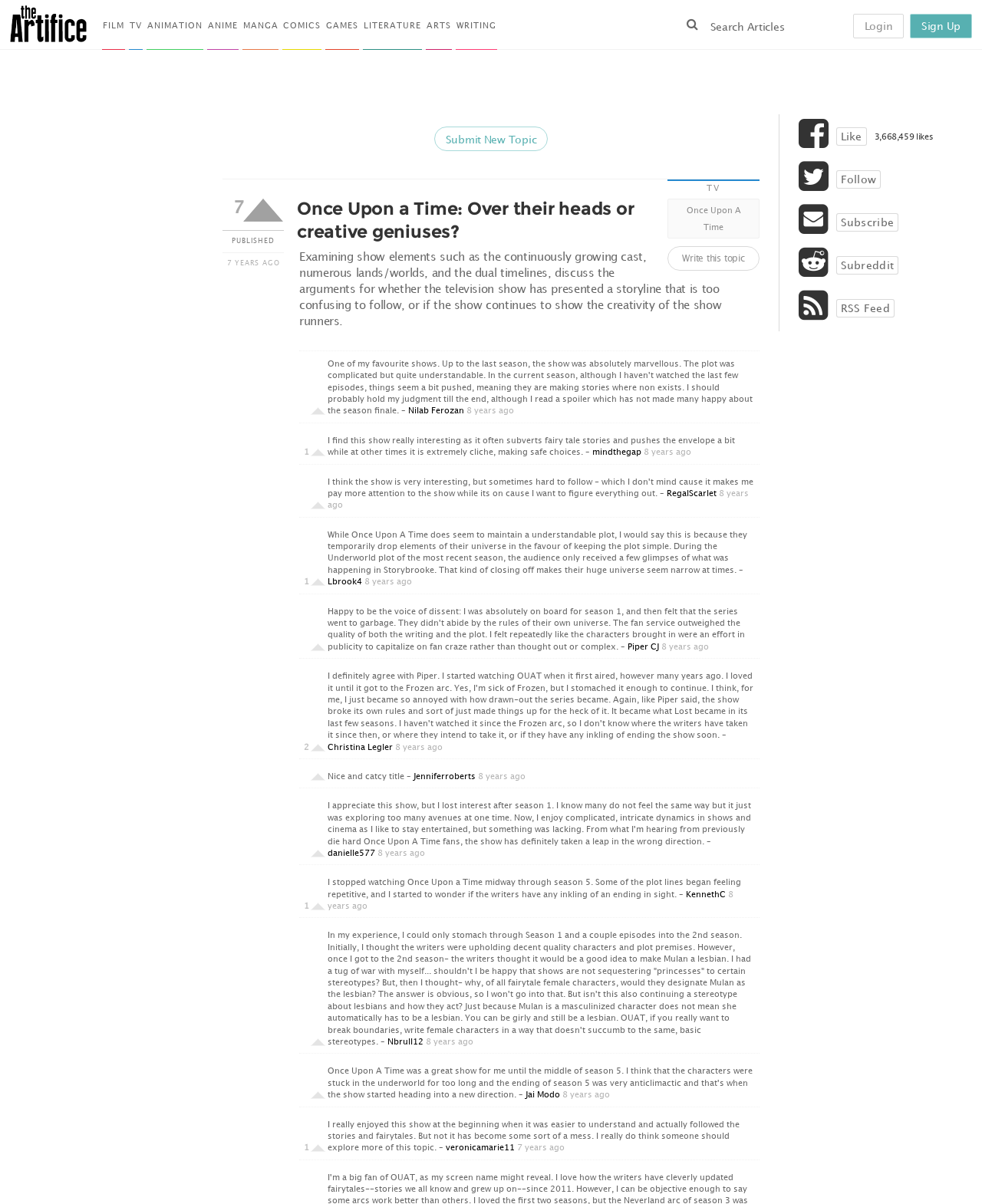Review the image closely and give a comprehensive answer to the question: How many categories are listed at the top of the webpage?

The categories are listed horizontally at the top of the webpage, and they are FILM, TV, ANIMATION, ANIME, MANGA, COMICS, GAMES, LITERATURE, ARTS, and WRITING. There are 11 categories in total.